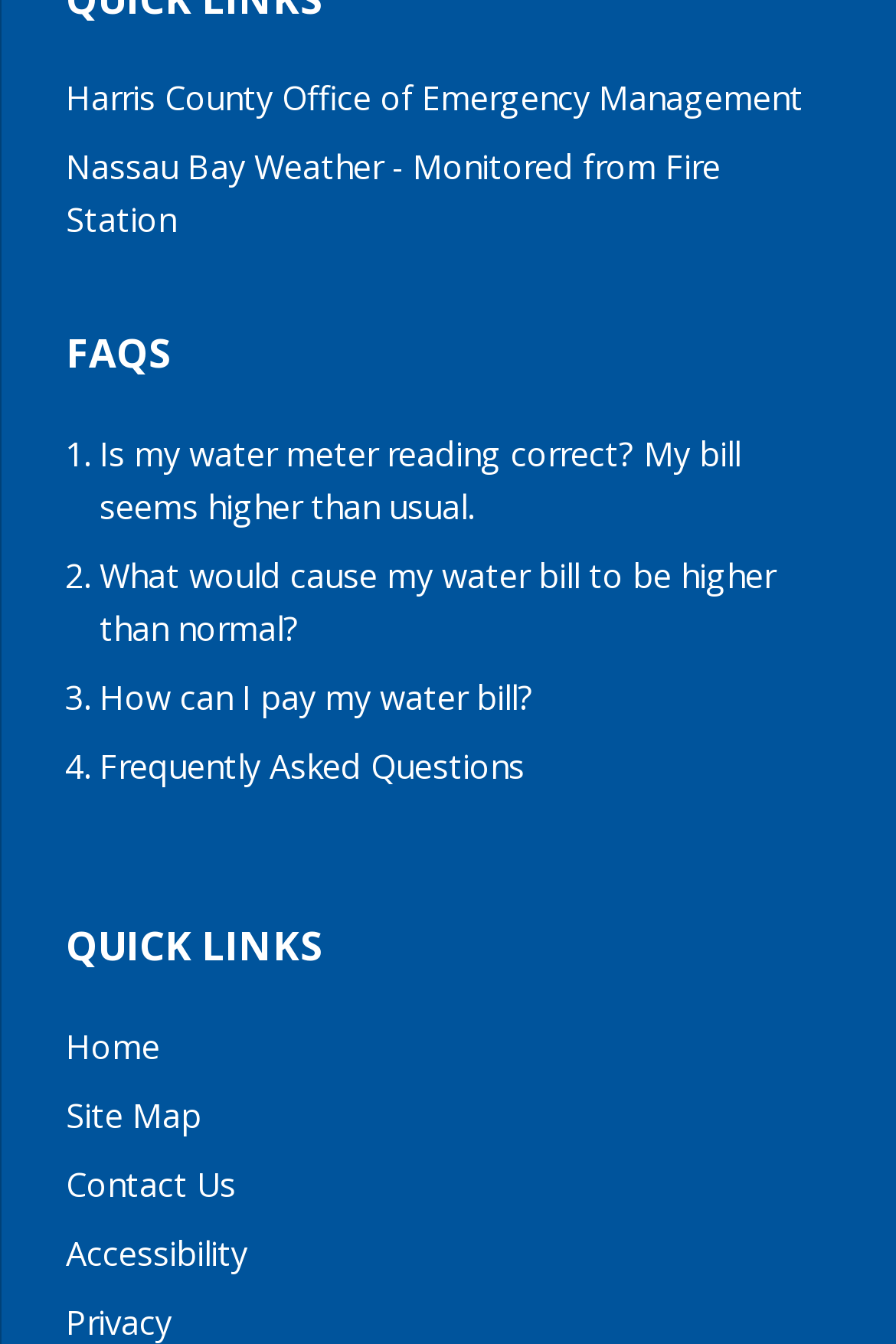Analyze the image and deliver a detailed answer to the question: How many links are under the 'FAQS' section?

I counted the number of links under the 'FAQS' section, which are 'Is my water meter reading correct? My bill seems higher than usual.', 'What would cause my water bill to be higher than normal?', 'How can I pay my water bill?', and 'Frequently Asked Questions'. There are 4 links in total.